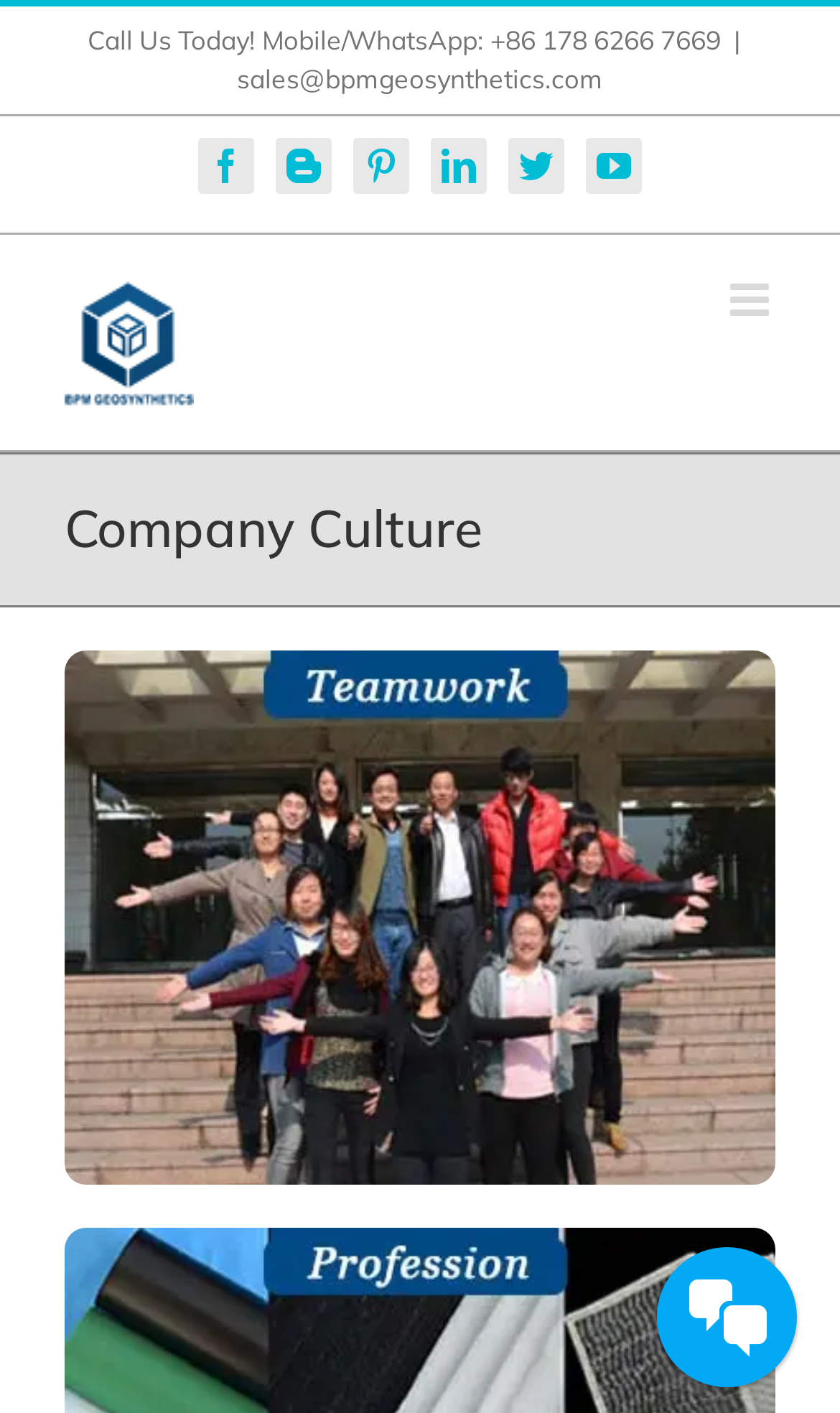Can you give a comprehensive explanation to the question given the content of the image?
What is the company's phone number?

The phone number can be found at the top of the webpage, in the 'Call Us Today!' section, which is a StaticText element with the bounding box coordinates [0.104, 0.017, 0.858, 0.04].